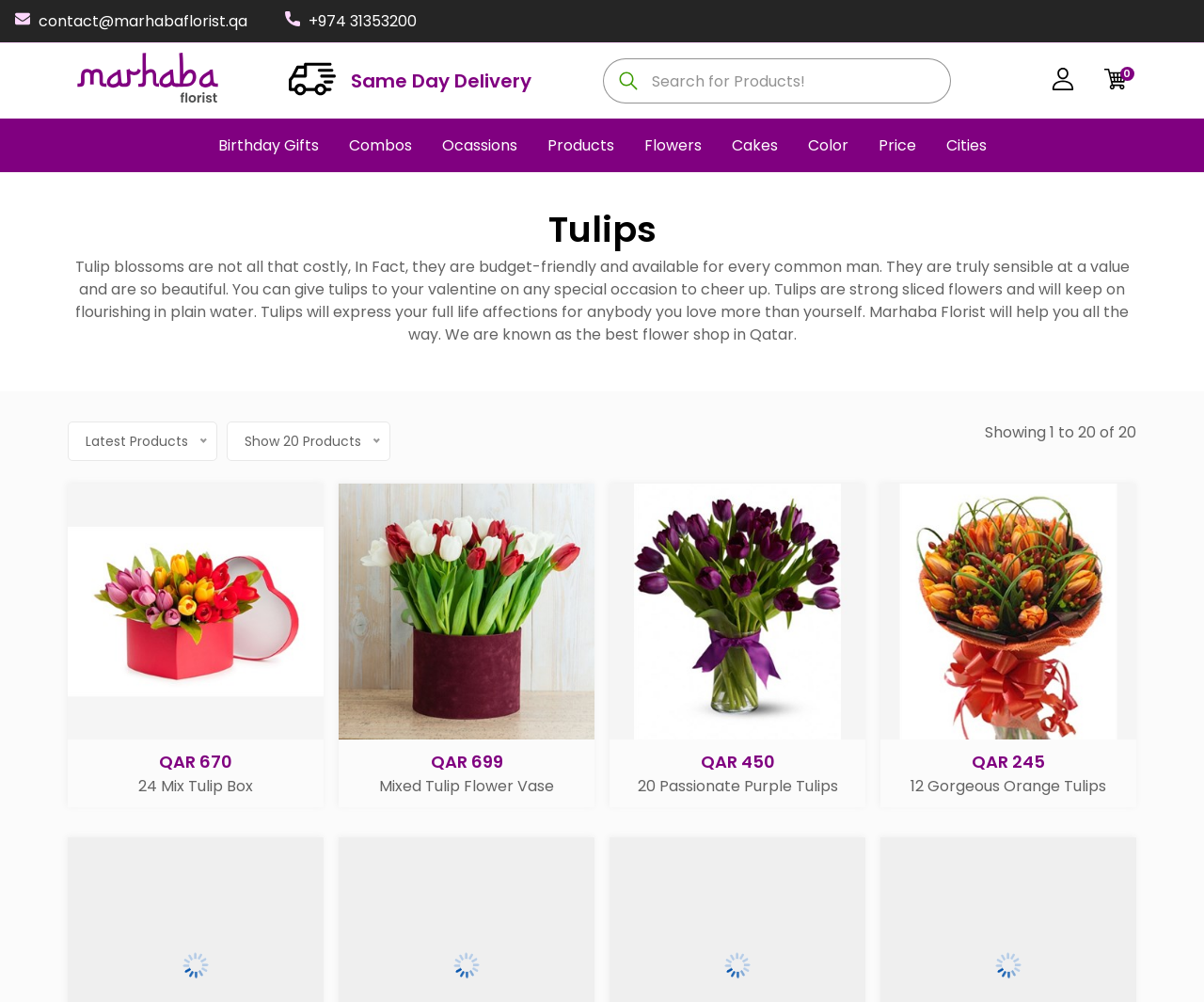Provide a comprehensive caption for the webpage.

This webpage is an online flower shop, specifically showcasing red tulip flowers. At the top, there are contact information links, including an email address and a phone number, positioned on the left side. Next to them, there is an image and a "Same Day Delivery" text. On the right side, there is a search combobox and an "Account" link with an accompanying image.

Below the top section, there are seven navigation links, including "Birthday Gifts", "Combos", "Occasions", "Products", "Flowers", "Cakes", and "Color", arranged horizontally across the page.

The main content of the page is divided into two sections. The first section has a heading "Tulips" and a descriptive paragraph about tulip flowers, explaining their affordability and beauty. The second section displays a list of products, each consisting of an image, a product name link, and a price text. There are four products listed, including "24 Mix Tulip Box", "Mixed Tulip Flower Vase", "20 Passionate Purple Tulips", and "12 Gorgeous Orange Tulips". Each product has a "C" and "p" link next to the price text.

At the bottom of the page, there is a text indicating that the page is showing 1 to 20 of 20 products, and there are options to show more products per page.